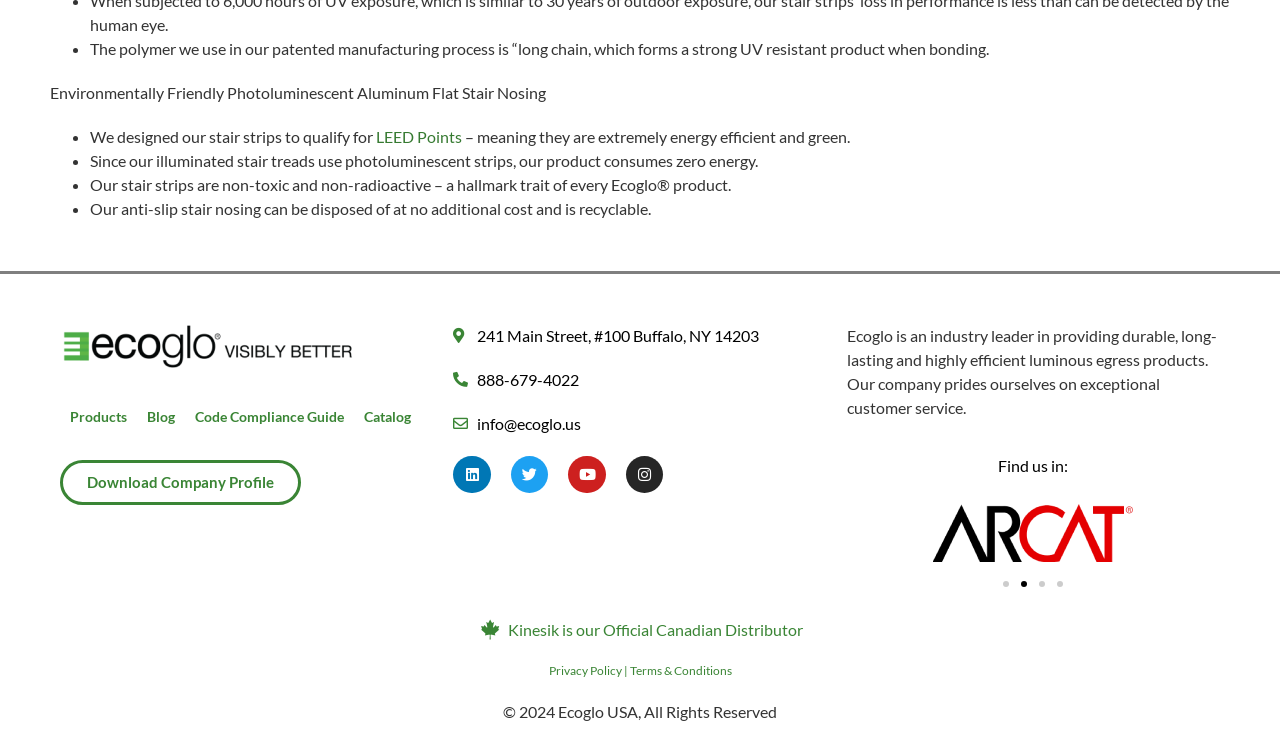Mark the bounding box of the element that matches the following description: "Terms & Conditions".

[0.492, 0.88, 0.571, 0.9]